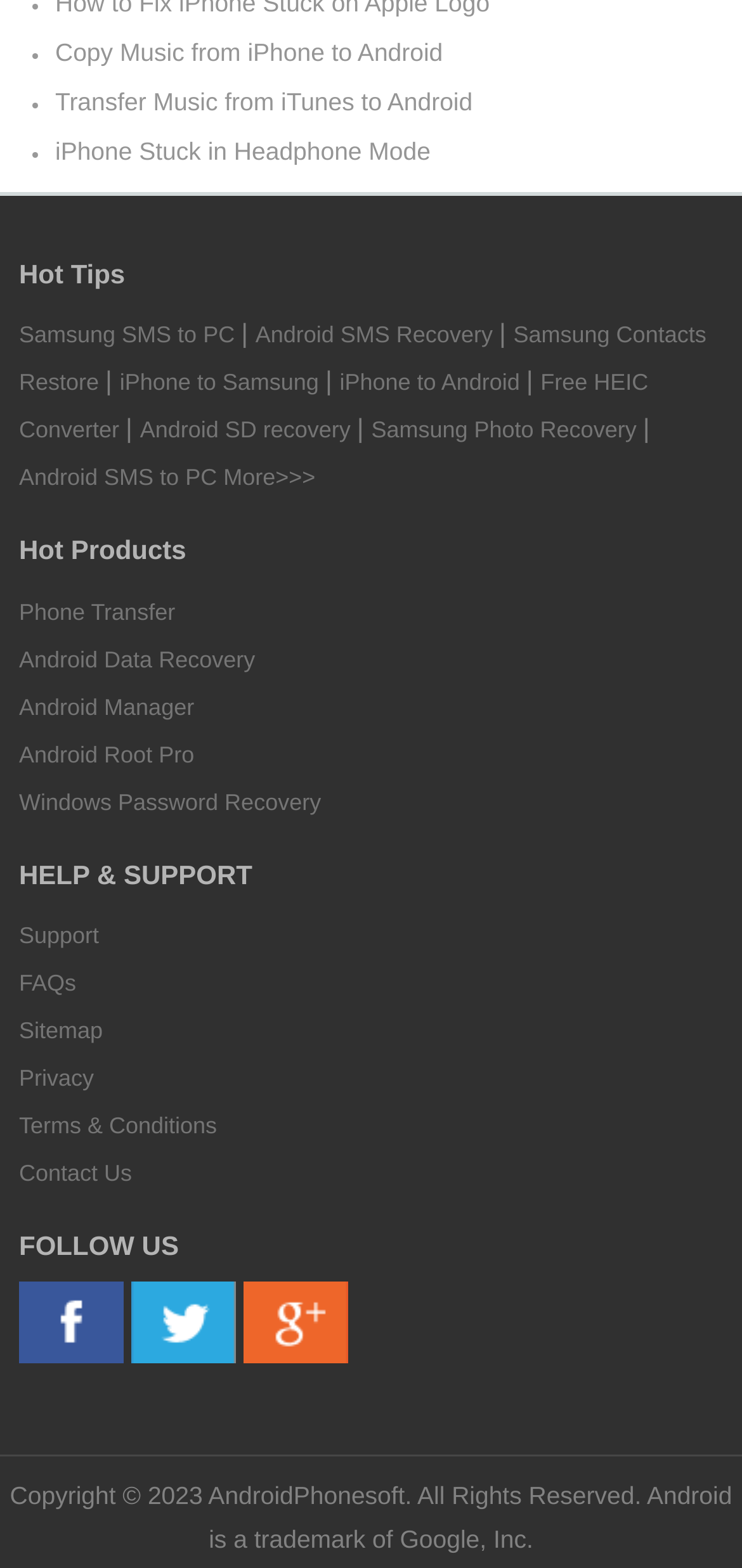Please find the bounding box coordinates for the clickable element needed to perform this instruction: "Click on 'Samsung SMS to PC'".

[0.026, 0.205, 0.325, 0.222]